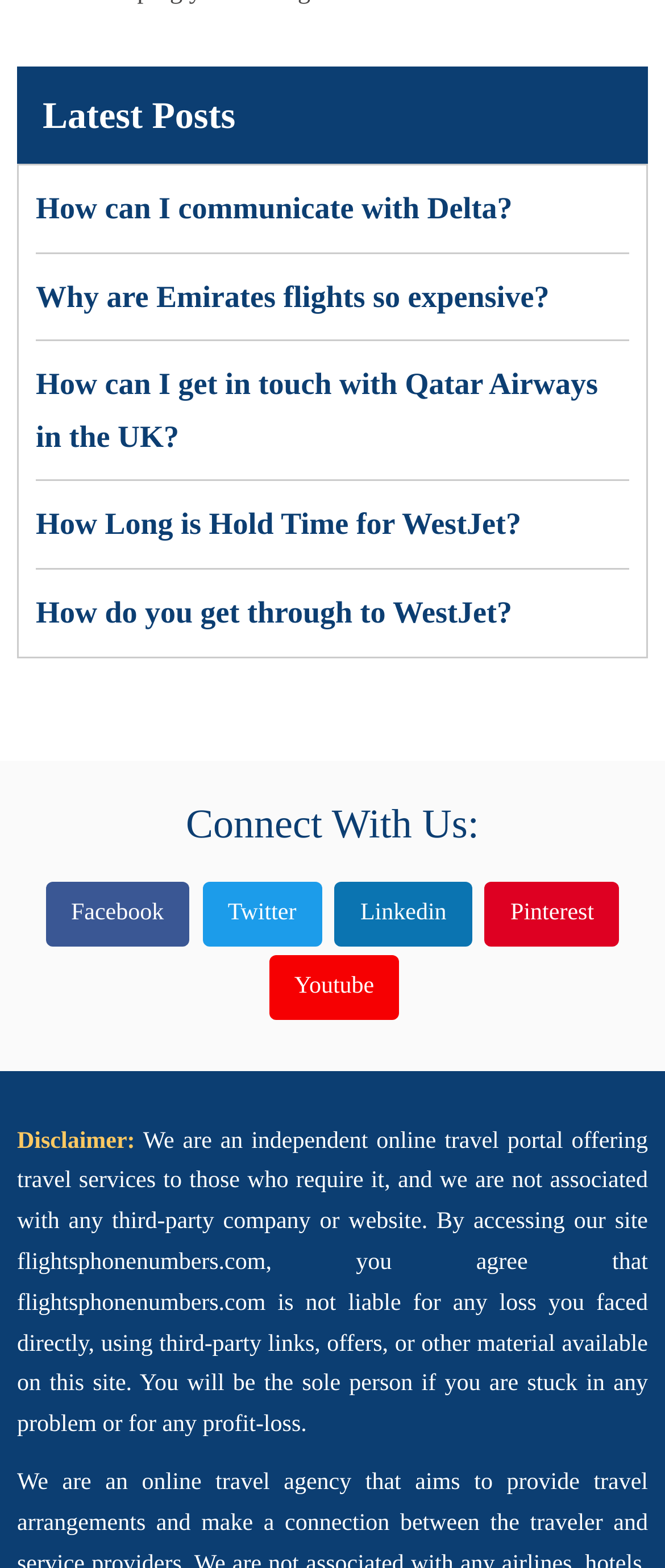What is the topic of the first link?
Refer to the screenshot and respond with a concise word or phrase.

Delta